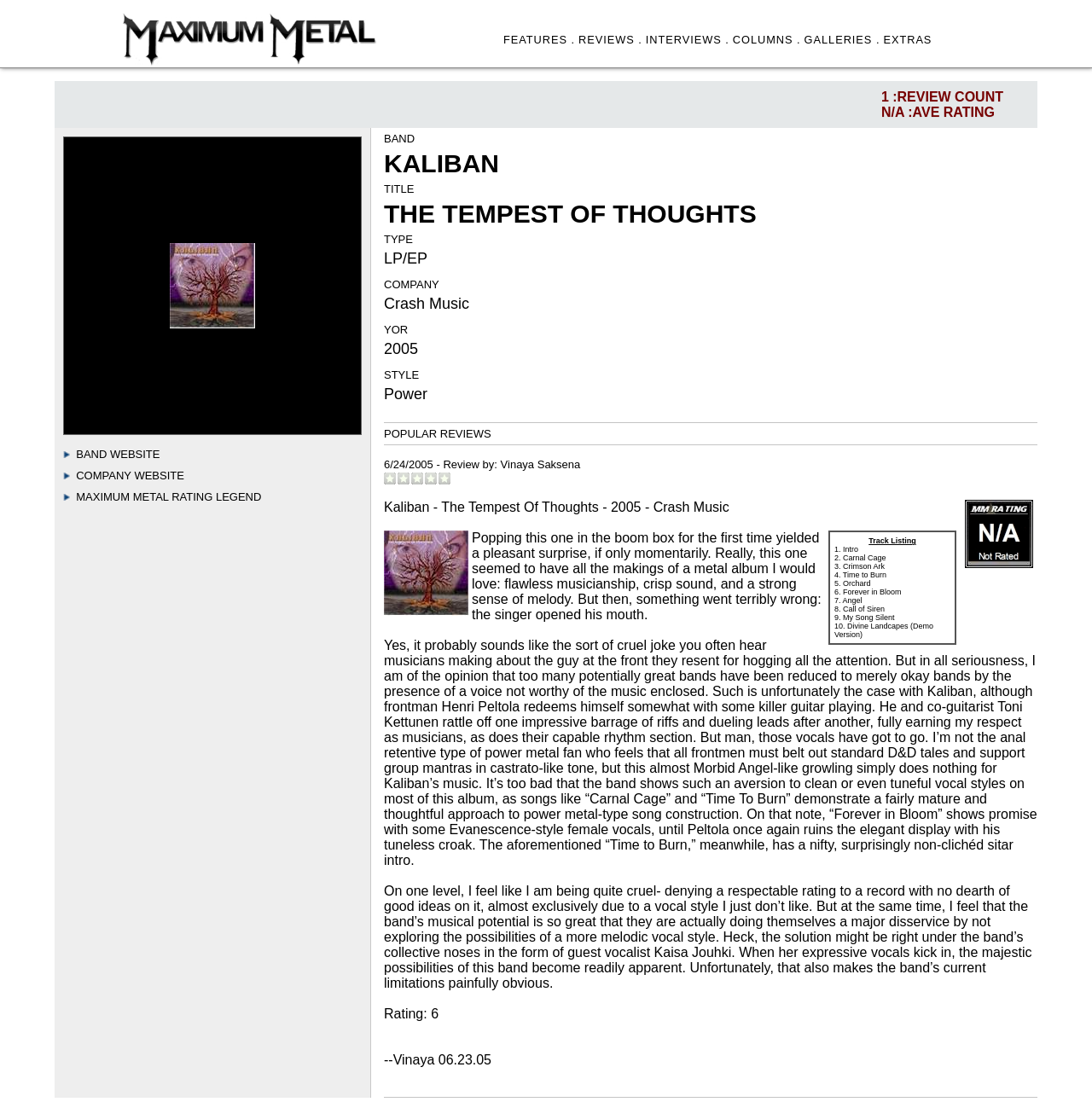Find the bounding box coordinates for the element that must be clicked to complete the instruction: "Click the FEATURES link". The coordinates should be four float numbers between 0 and 1, indicated as [left, top, right, bottom].

[0.461, 0.03, 0.527, 0.042]